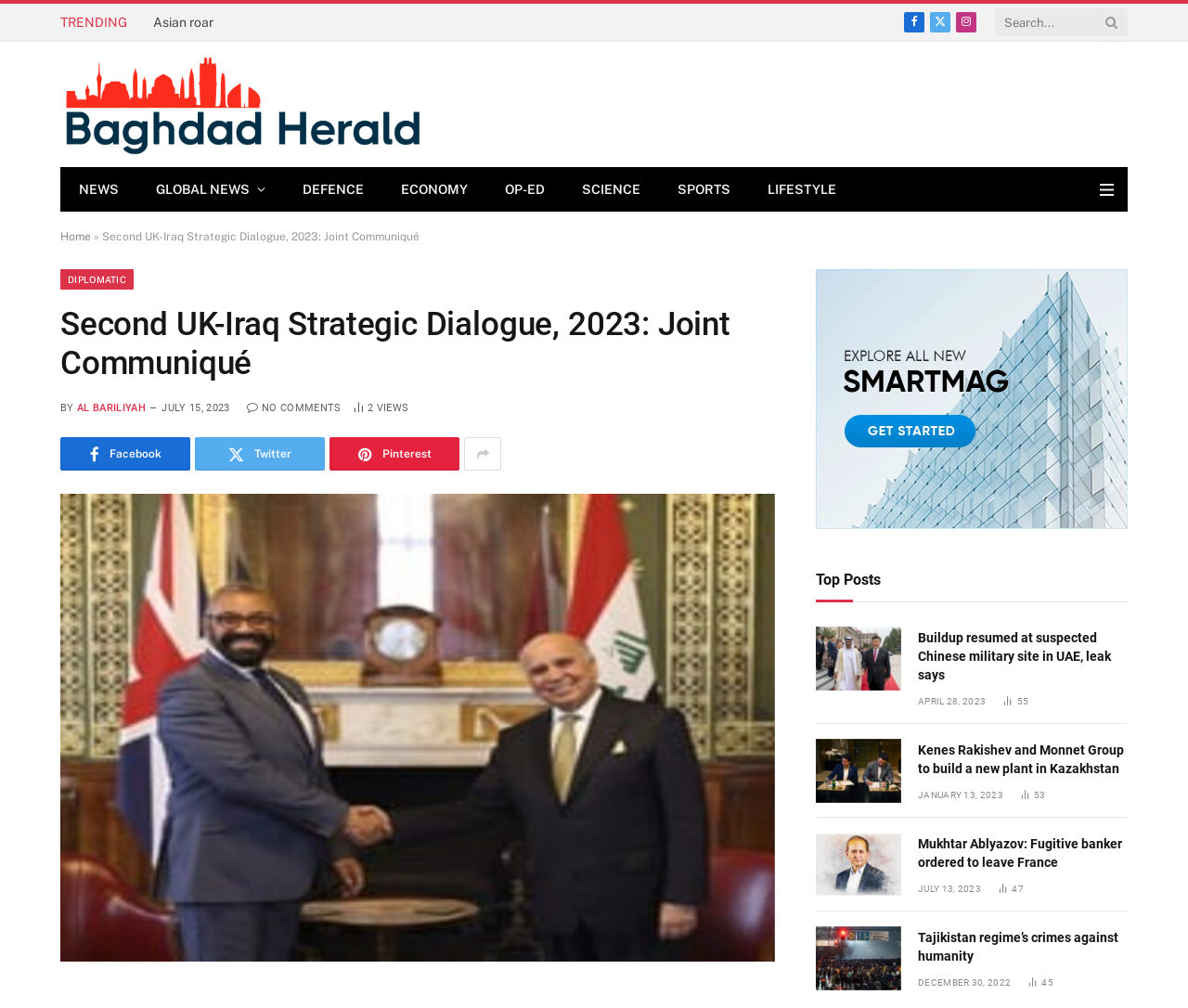Can you look at the image and give a comprehensive answer to the question:
How many article views does the article 'Buildup resumed at suspected Chinese military site in UAE, leak says' have?

I found the answer by looking at the article section, where the article 'Buildup resumed at suspected Chinese military site in UAE, leak says' is listed, and below the article title, it shows '55 Article Views'.